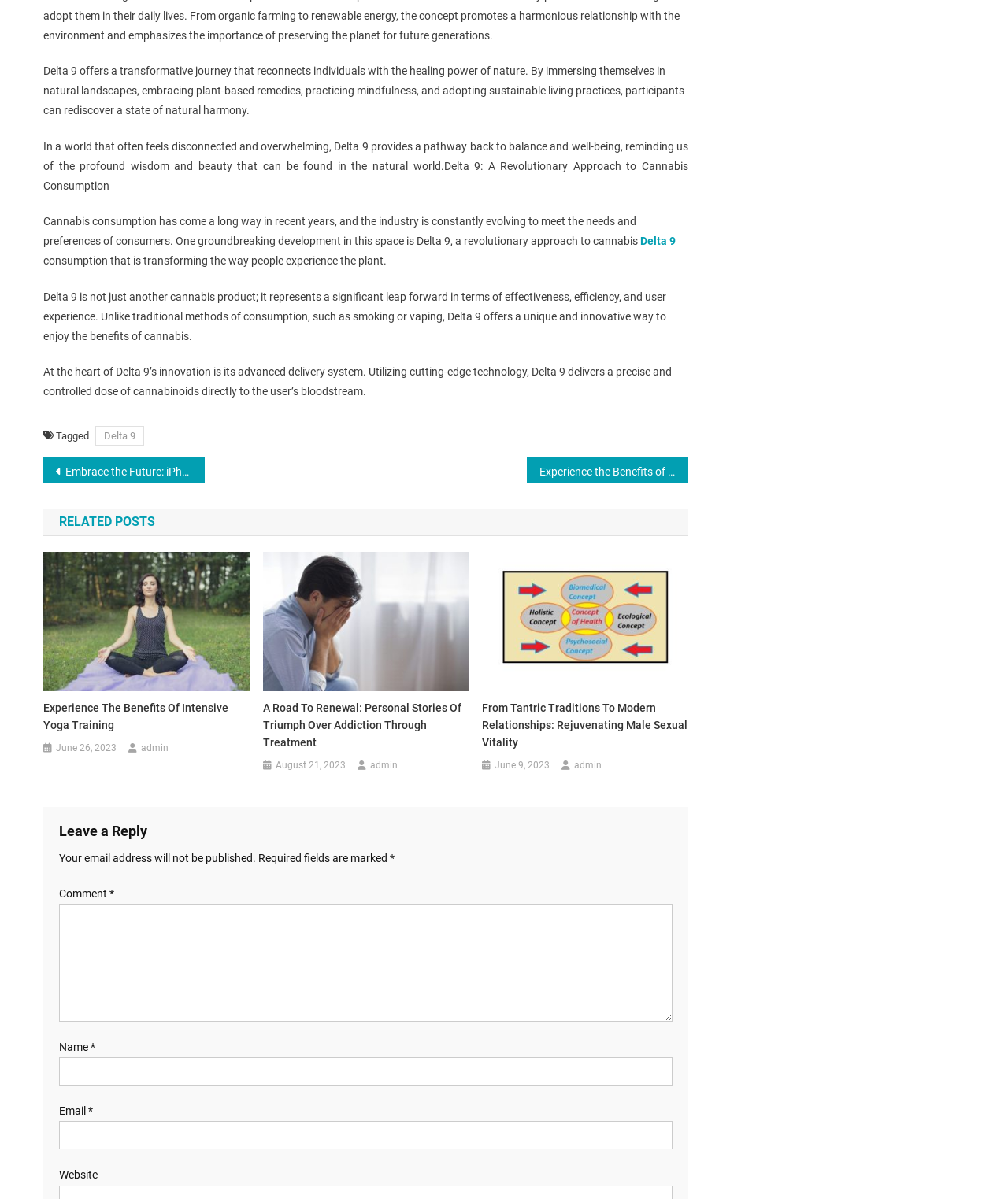Give the bounding box coordinates for this UI element: "name="EMAIL" placeholder="Your email address.."". The coordinates should be four float numbers between 0 and 1, arranged as [left, top, right, bottom].

None